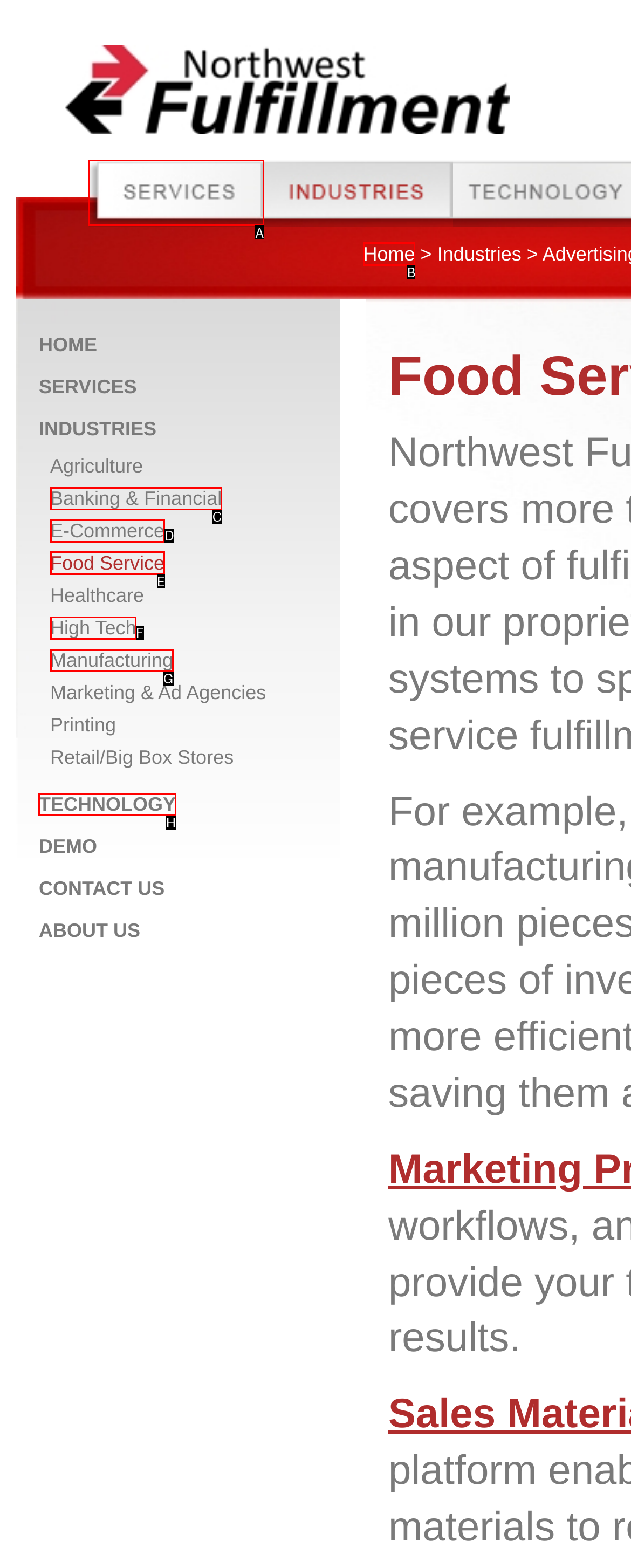Select the letter of the option that should be clicked to achieve the specified task: View Services. Respond with just the letter.

A